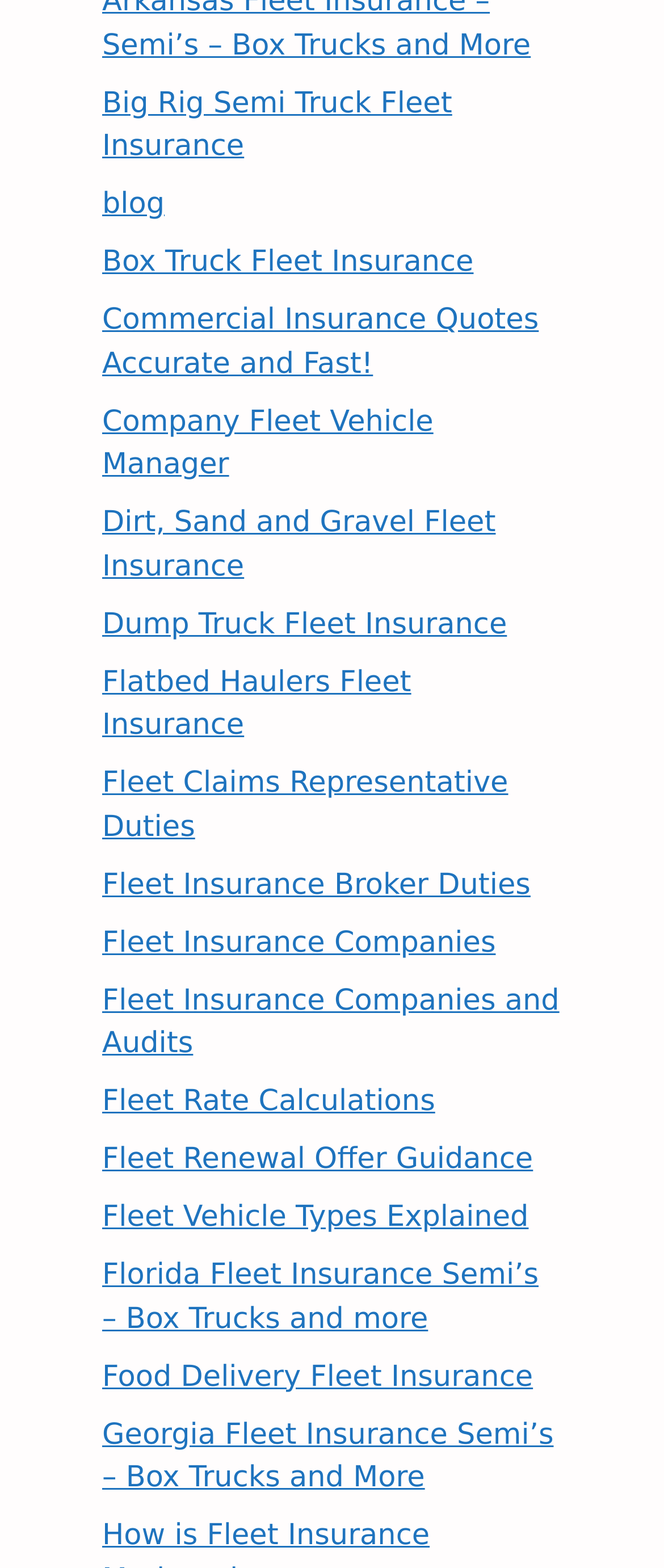Analyze the image and provide a detailed answer to the question: Is the website related to a specific geographic location?

The website mentions specific locations such as Florida and Georgia in the links 'Florida Fleet Insurance Semi’s – Box Trucks and more' and 'Georgia Fleet Insurance Semi’s – Box Trucks and More', indicating that the website is related to these specific geographic locations.